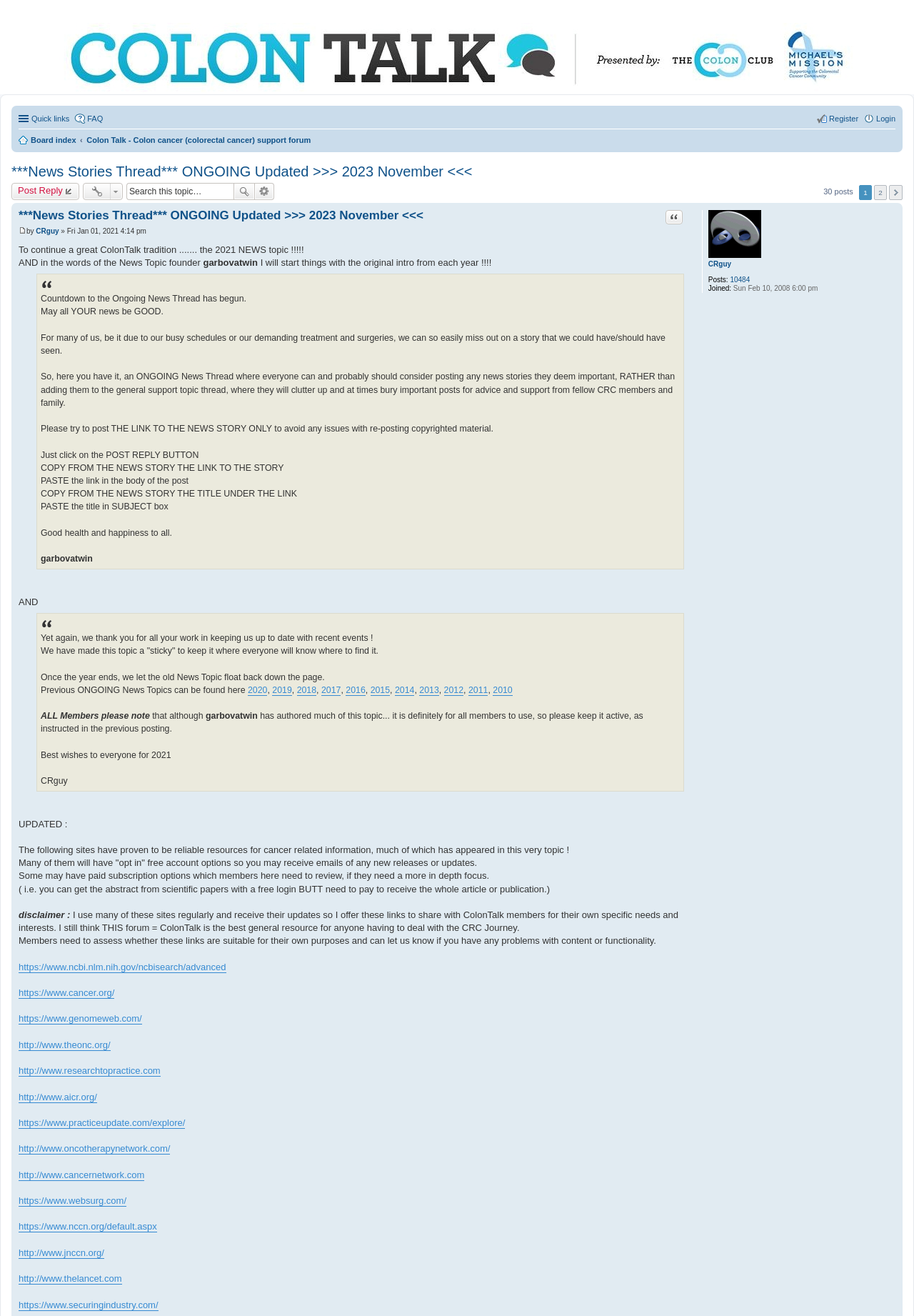Find the bounding box coordinates of the clickable region needed to perform the following instruction: "View user profile". The coordinates should be provided as four float numbers between 0 and 1, i.e., [left, top, right, bottom].

[0.775, 0.16, 0.833, 0.196]